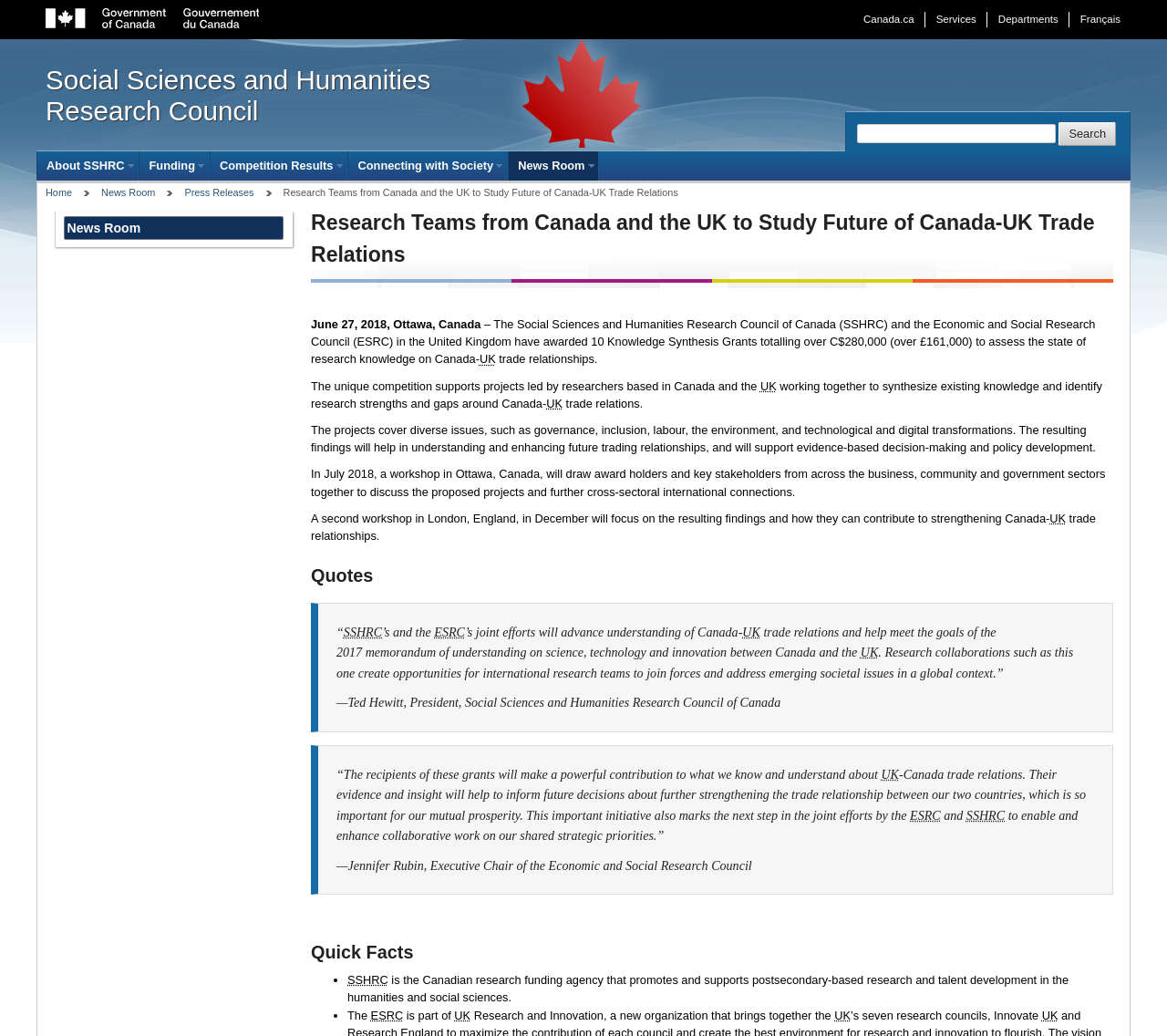Please give the bounding box coordinates of the area that should be clicked to fulfill the following instruction: "Learn more about SSHRC". The coordinates should be in the format of four float numbers from 0 to 1, i.e., [left, top, right, bottom].

[0.039, 0.062, 0.422, 0.122]